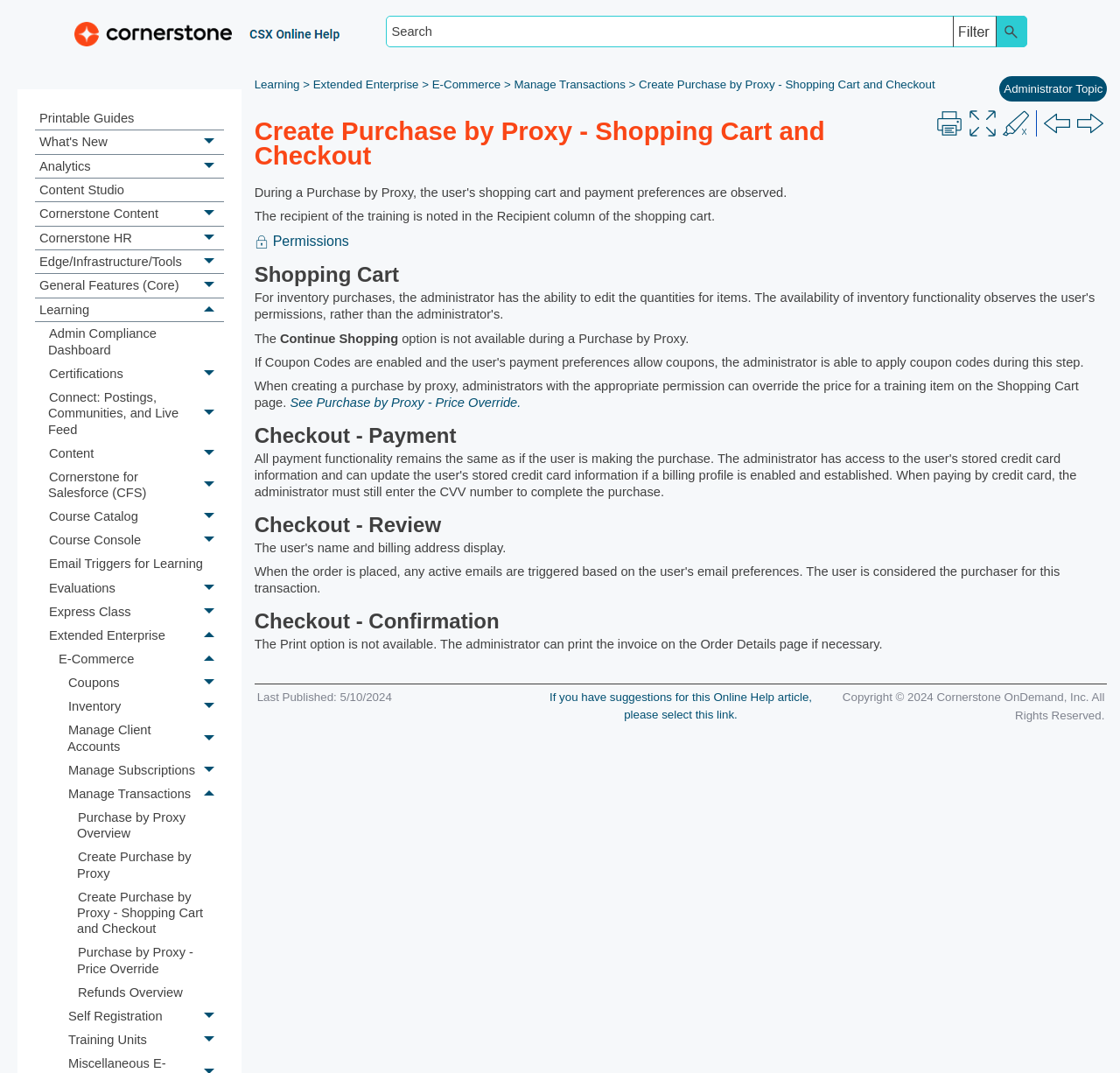Describe every aspect of the webpage comprehensively.

This webpage is a shopping cart and checkout page for creating a purchase by proxy. At the top, there is a link to skip to the main content and a link to the Cornerstone Online Help Homepage, accompanied by a small image. Next to these links, there is a search box and a search filter button. 

On the left side of the page, there is a menu with various links, including Printable Guides, What's New, Analytics, Content Studio, and more. Some of these links have dropdown menus with additional options. 

In the main content area, there is a breadcrumb navigation menu that shows the current location: Learning > Extended Enterprise > E-Commerce > Manage Transactions > Create Purchase by Proxy - Shopping Cart and Checkout. 

Below the breadcrumb menu, there are several links related to purchase by proxy, including an overview, creating a purchase by proxy, and price override. 

On the right side of the page, there are several buttons, including a print button, an expand all button, a remove highlights button, and navigation buttons to move to the previous or next page. Each of these buttons has a corresponding image.